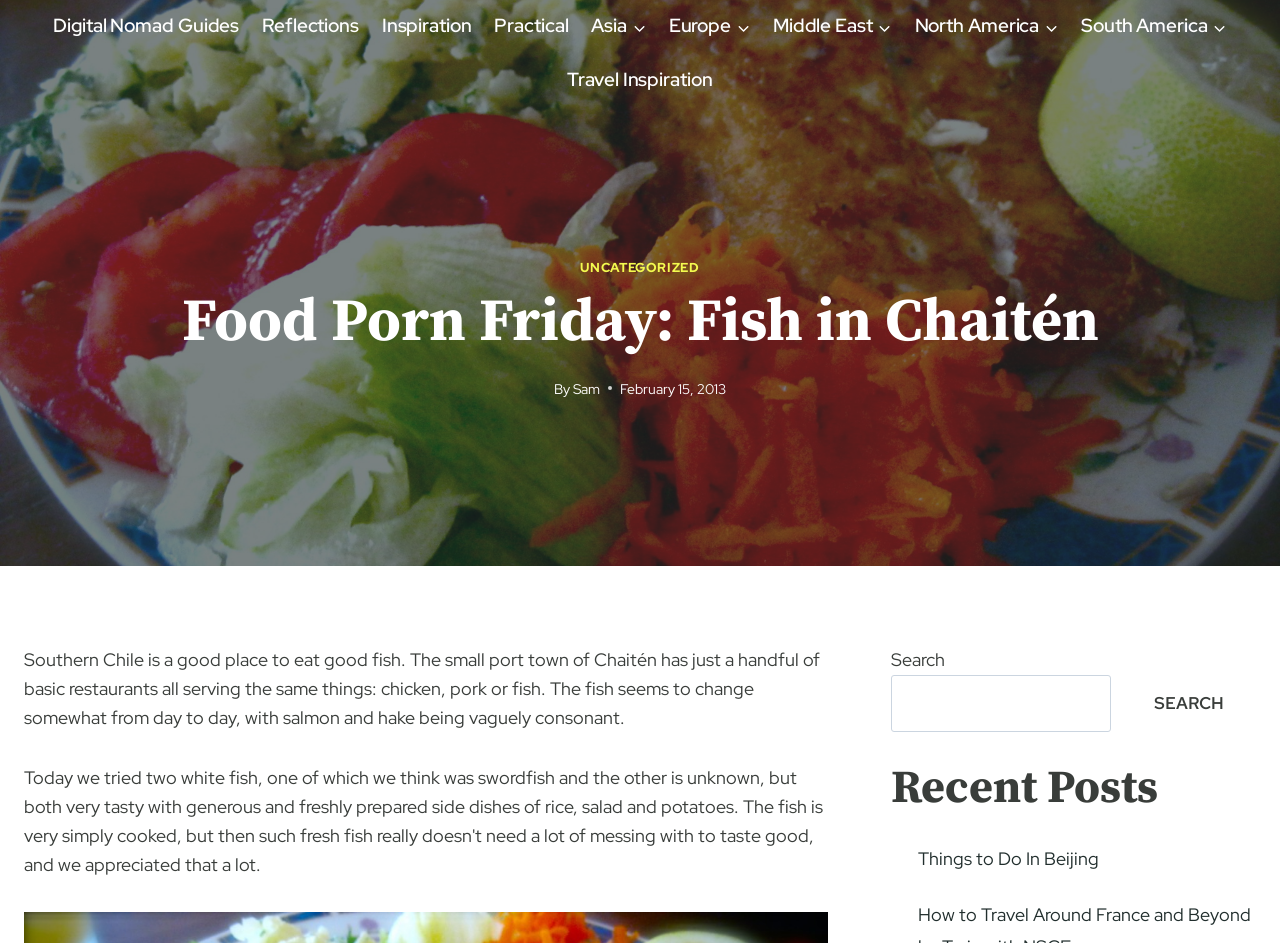Identify the bounding box coordinates for the element that needs to be clicked to fulfill this instruction: "Read the post by Sam". Provide the coordinates in the format of four float numbers between 0 and 1: [left, top, right, bottom].

[0.448, 0.402, 0.469, 0.422]